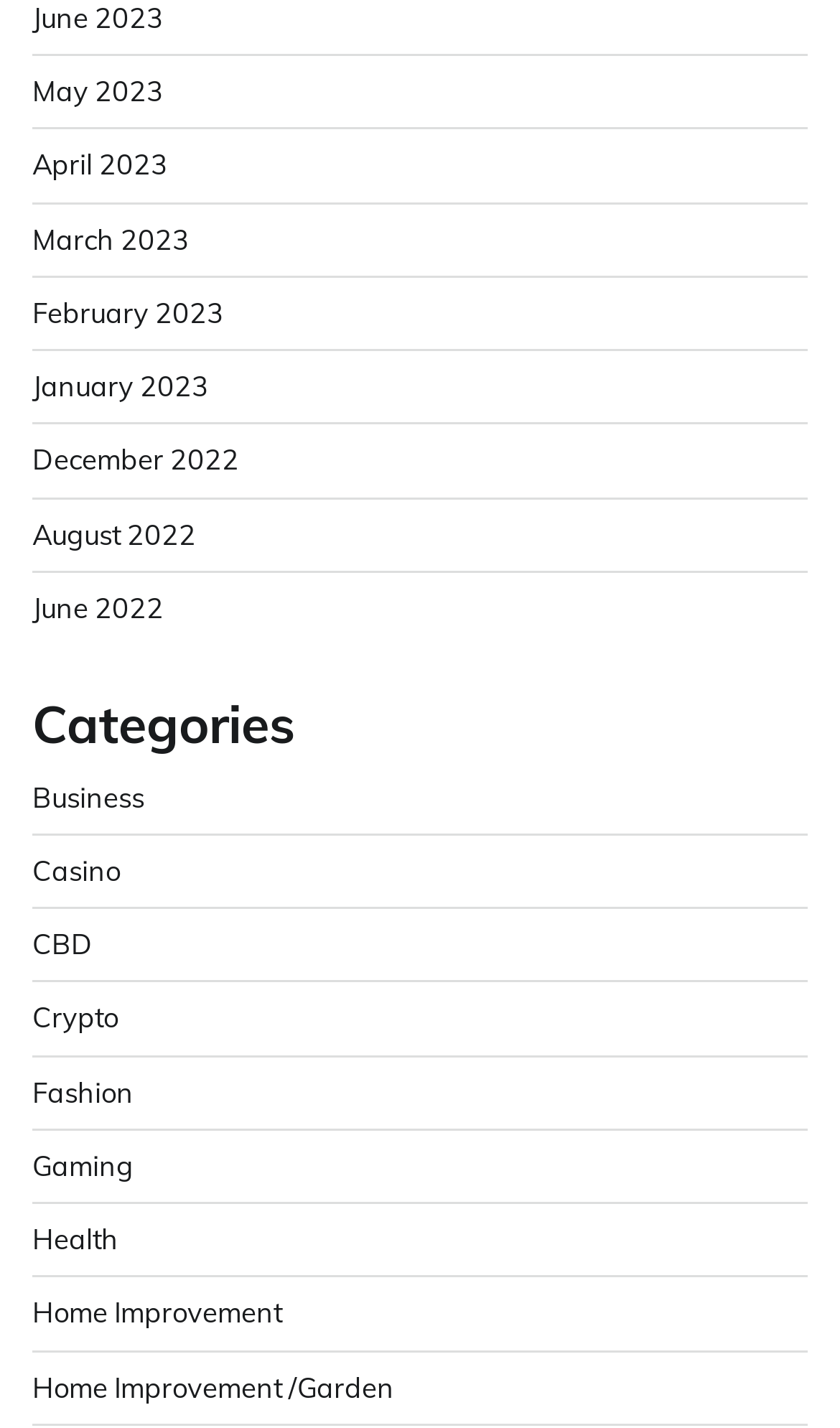Specify the bounding box coordinates of the element's region that should be clicked to achieve the following instruction: "Check out Home Improvement articles". The bounding box coordinates consist of four float numbers between 0 and 1, in the format [left, top, right, bottom].

[0.038, 0.907, 0.336, 0.931]